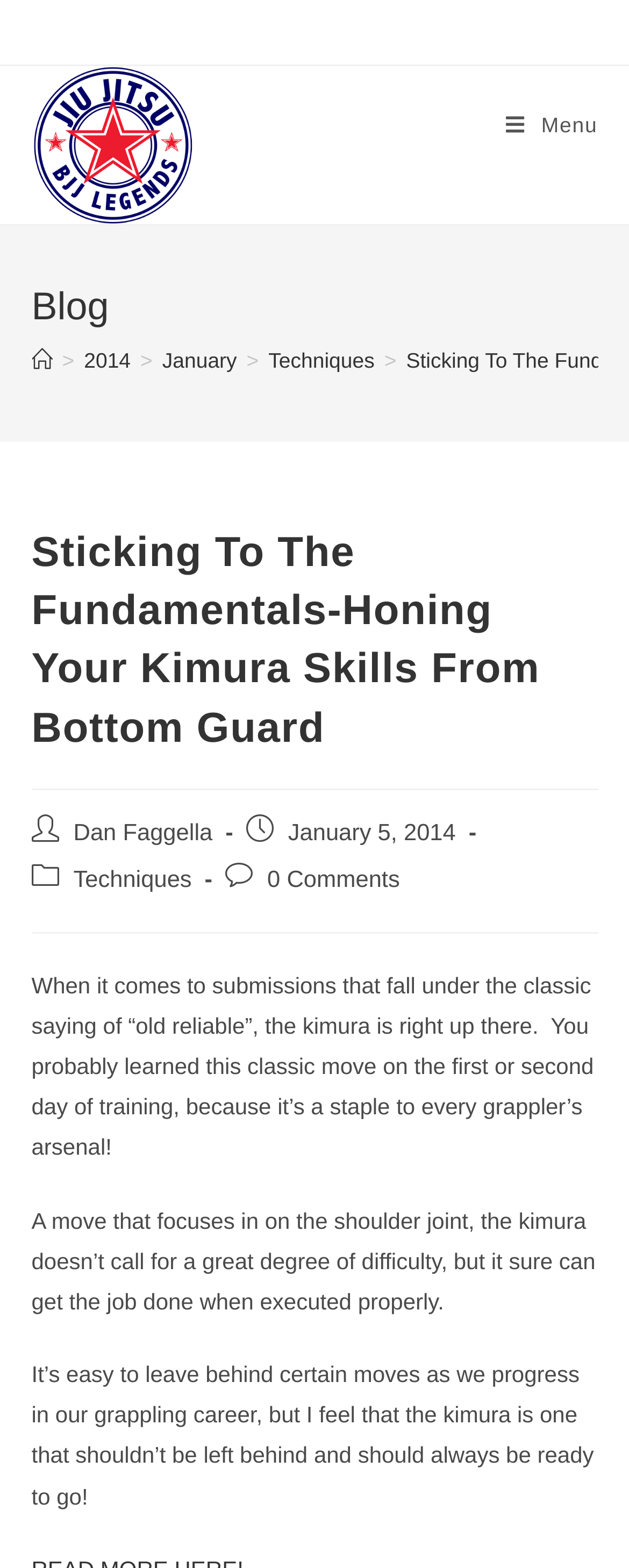Please find the bounding box coordinates of the element that must be clicked to perform the given instruction: "Click on the BJJ Legends Magazine link". The coordinates should be four float numbers from 0 to 1, i.e., [left, top, right, bottom].

[0.05, 0.083, 0.306, 0.099]